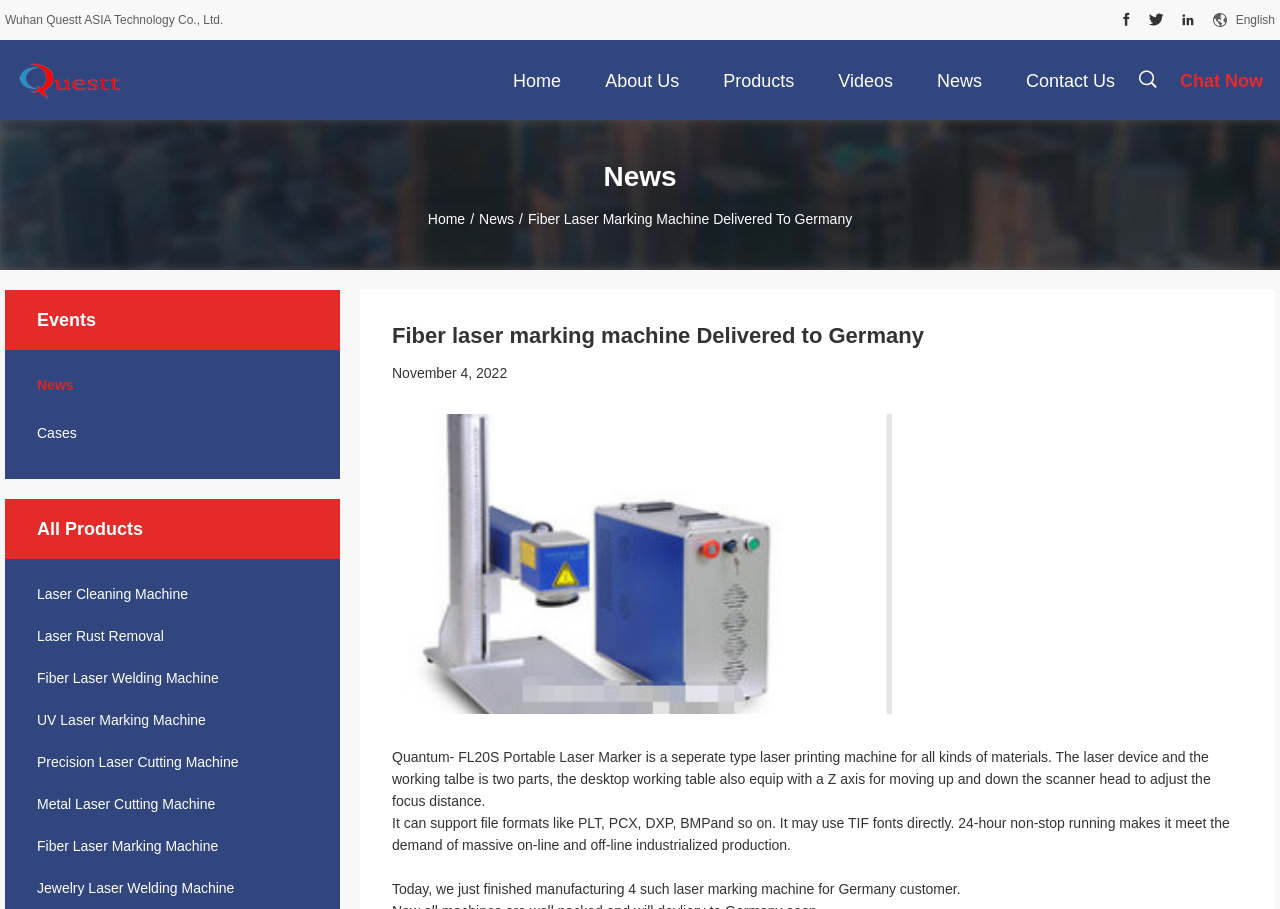What is the company name?
Based on the screenshot, provide your answer in one word or phrase.

Wuhan Questt ASIA Technology Co., Ltd.